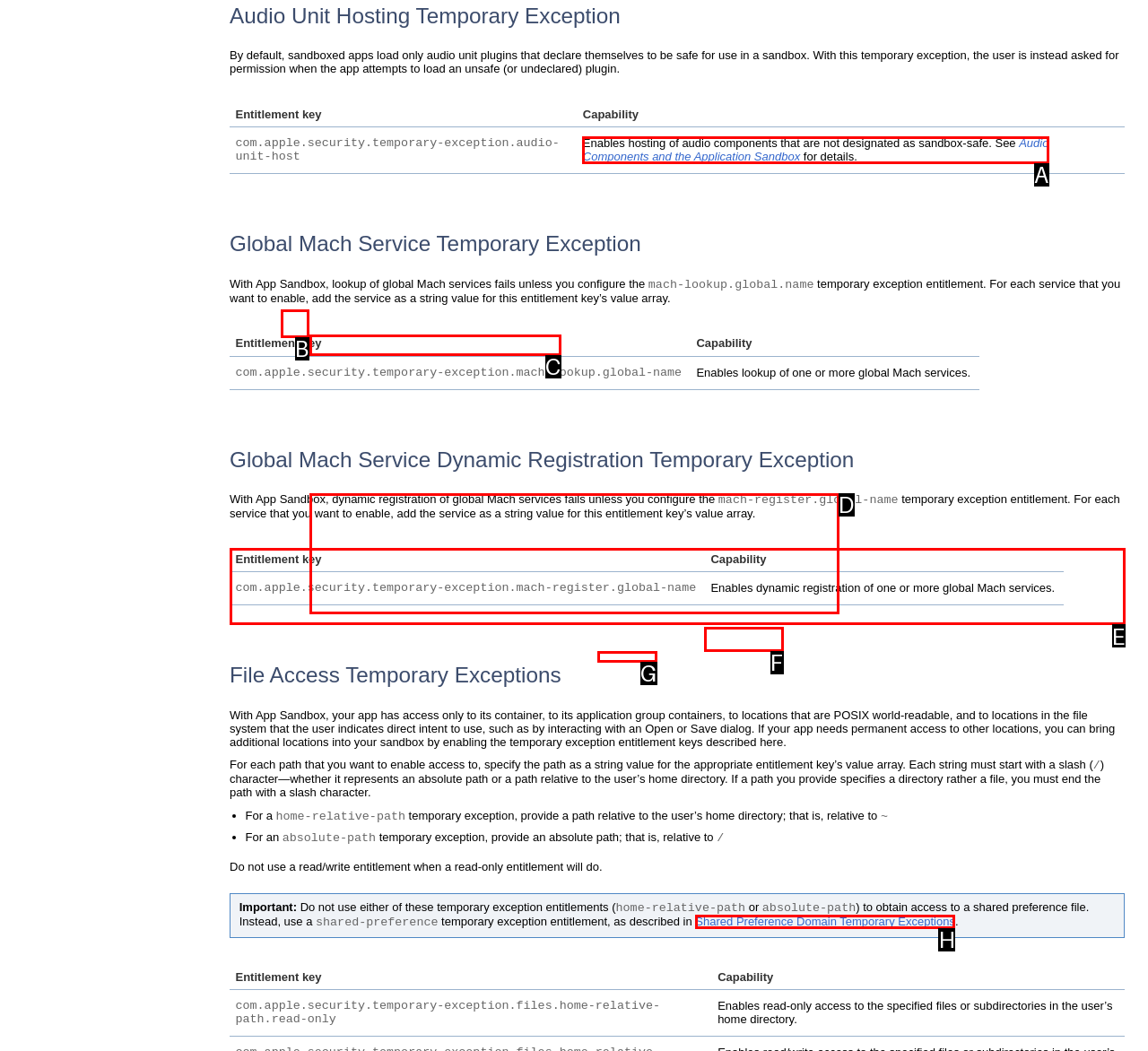For the task: Go to UWM Help Center home page, identify the HTML element to click.
Provide the letter corresponding to the right choice from the given options.

None